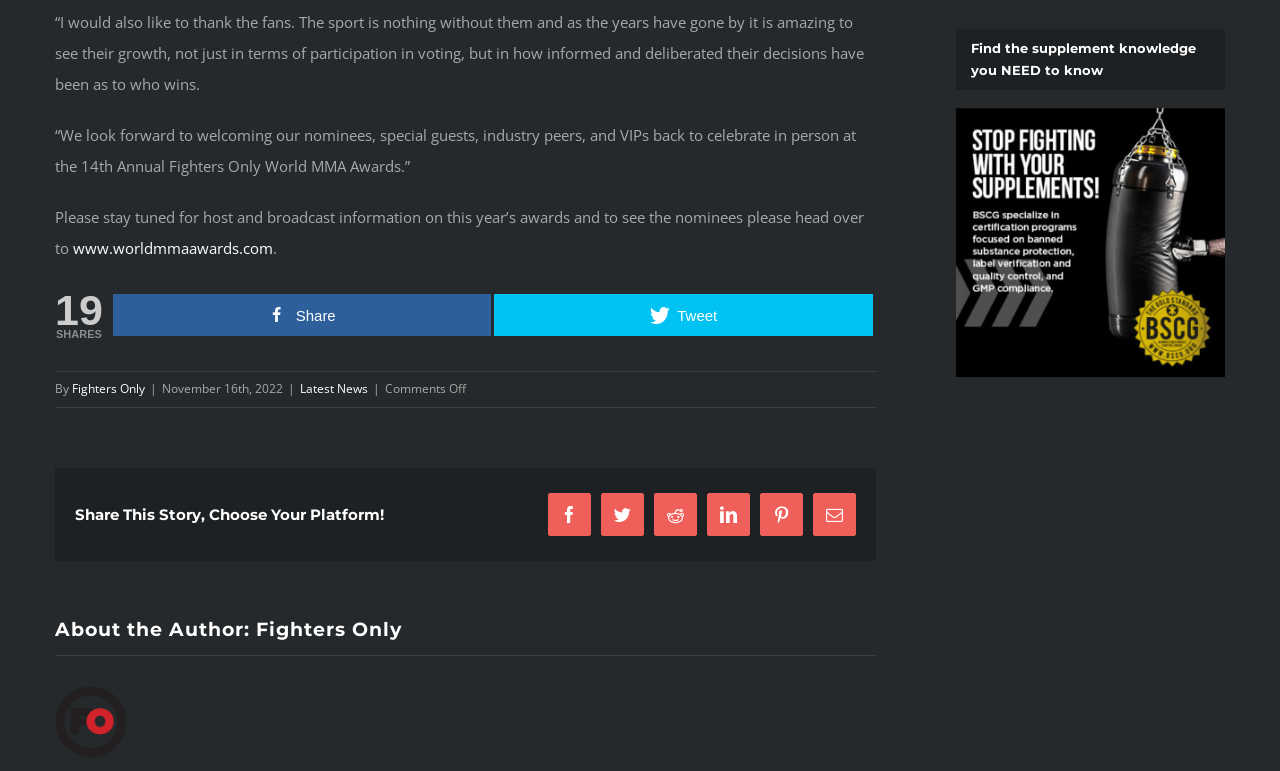What is the name of the awards mentioned in the article?
Your answer should be a single word or phrase derived from the screenshot.

Fighters Only World MMA Awards